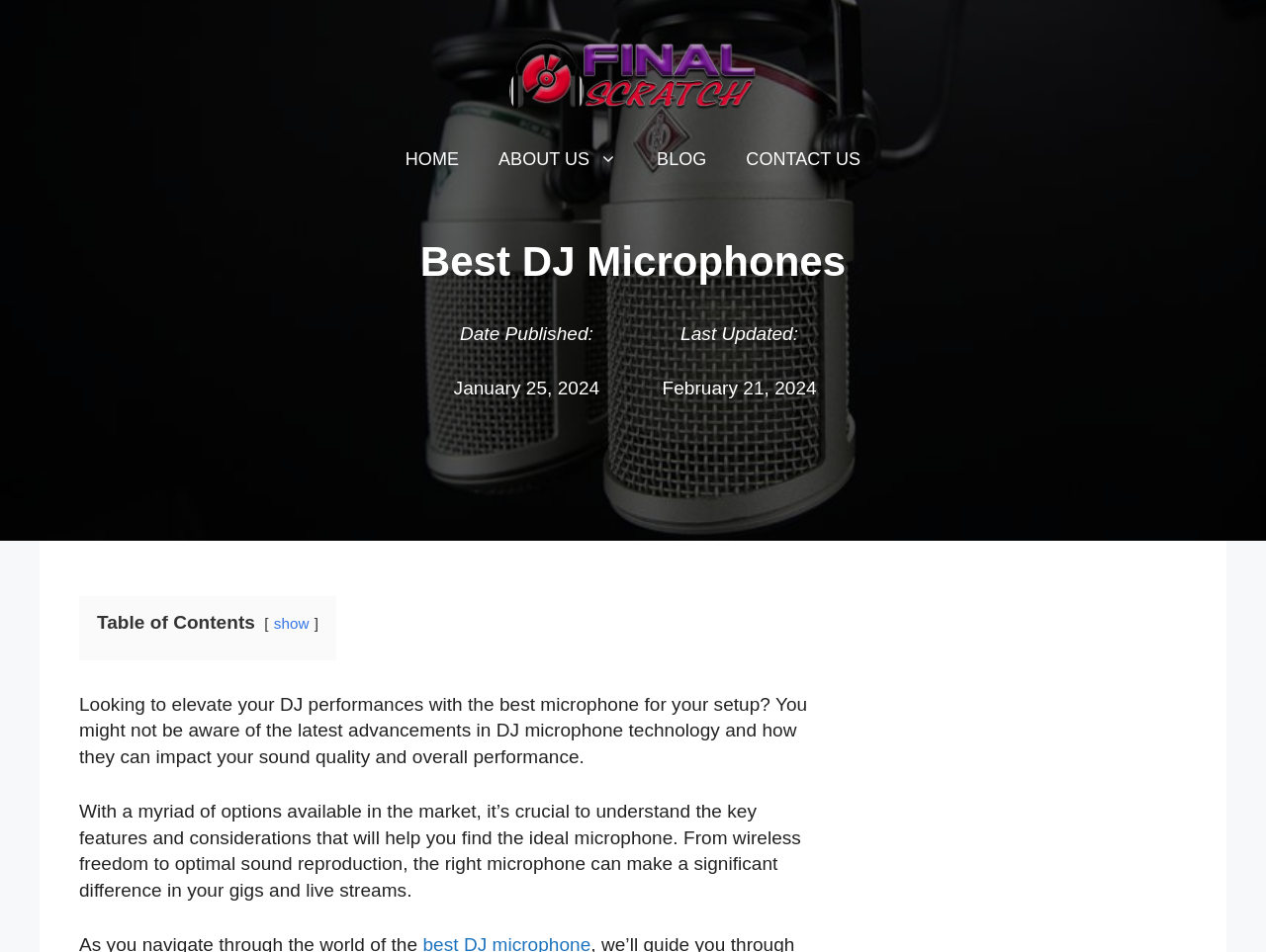Please identify the webpage's heading and generate its text content.

Best DJ Microphones